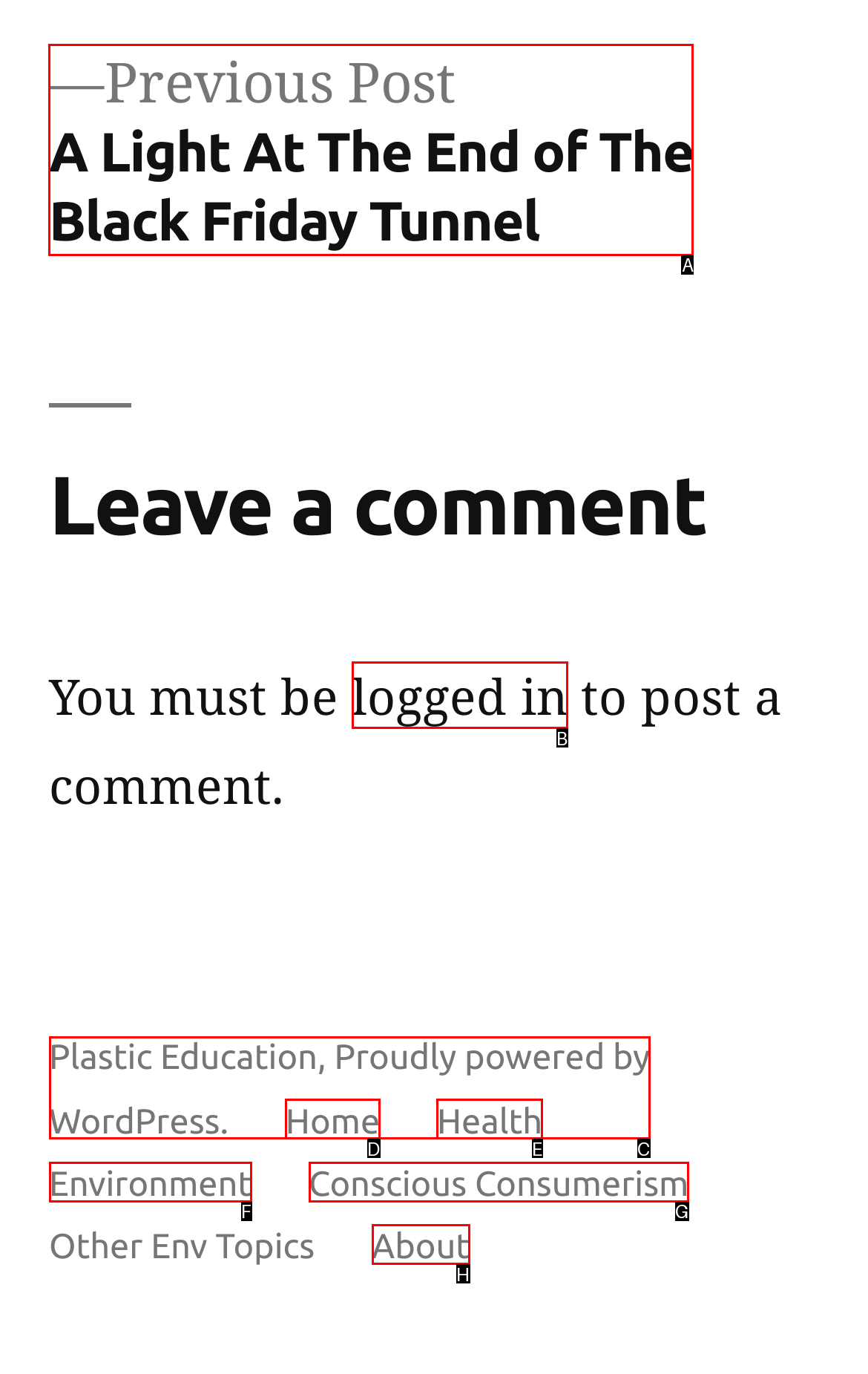Identify the appropriate lettered option to execute the following task: Click on the 'Previous post' link
Respond with the letter of the selected choice.

A